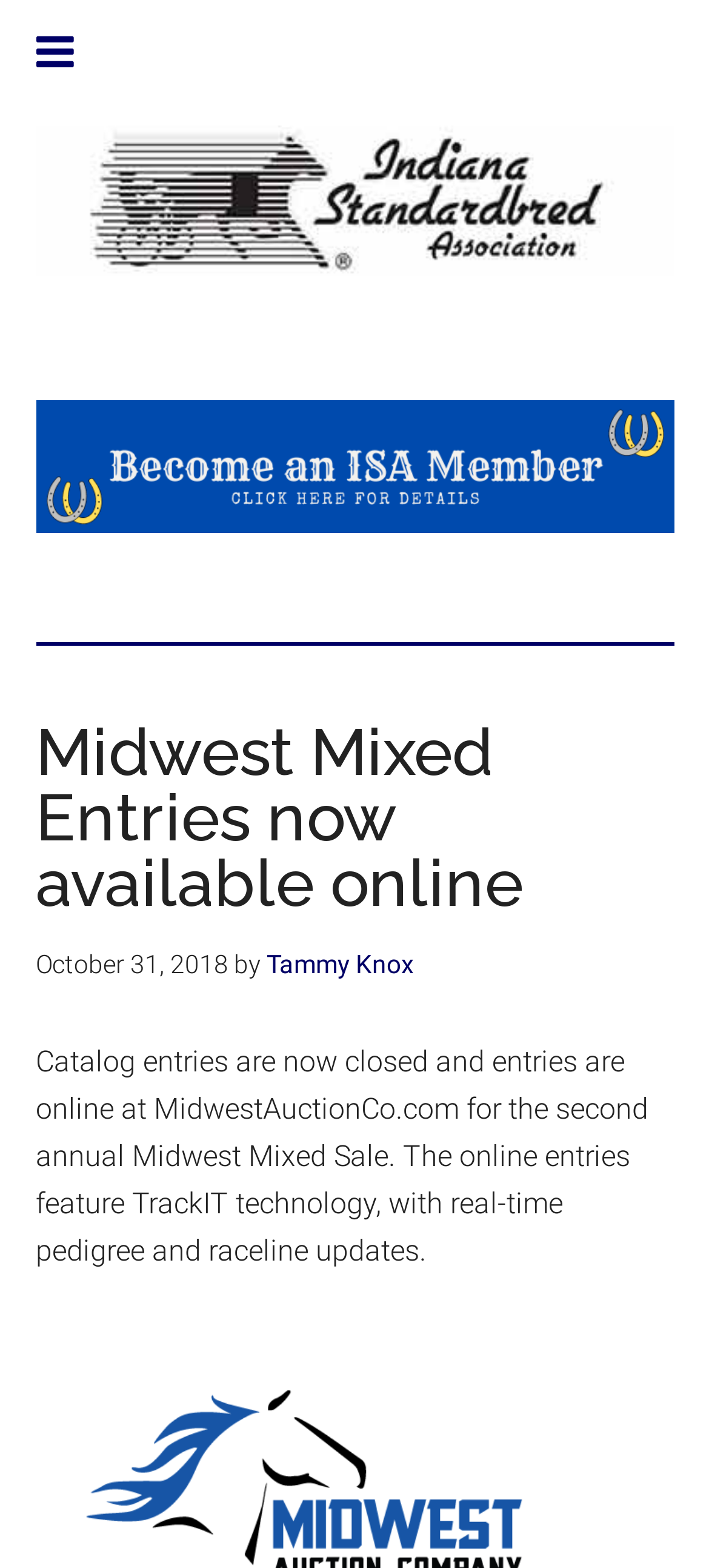Answer the following query with a single word or phrase:
What is the website where the online entries are available?

MidwestAuctionCo.com